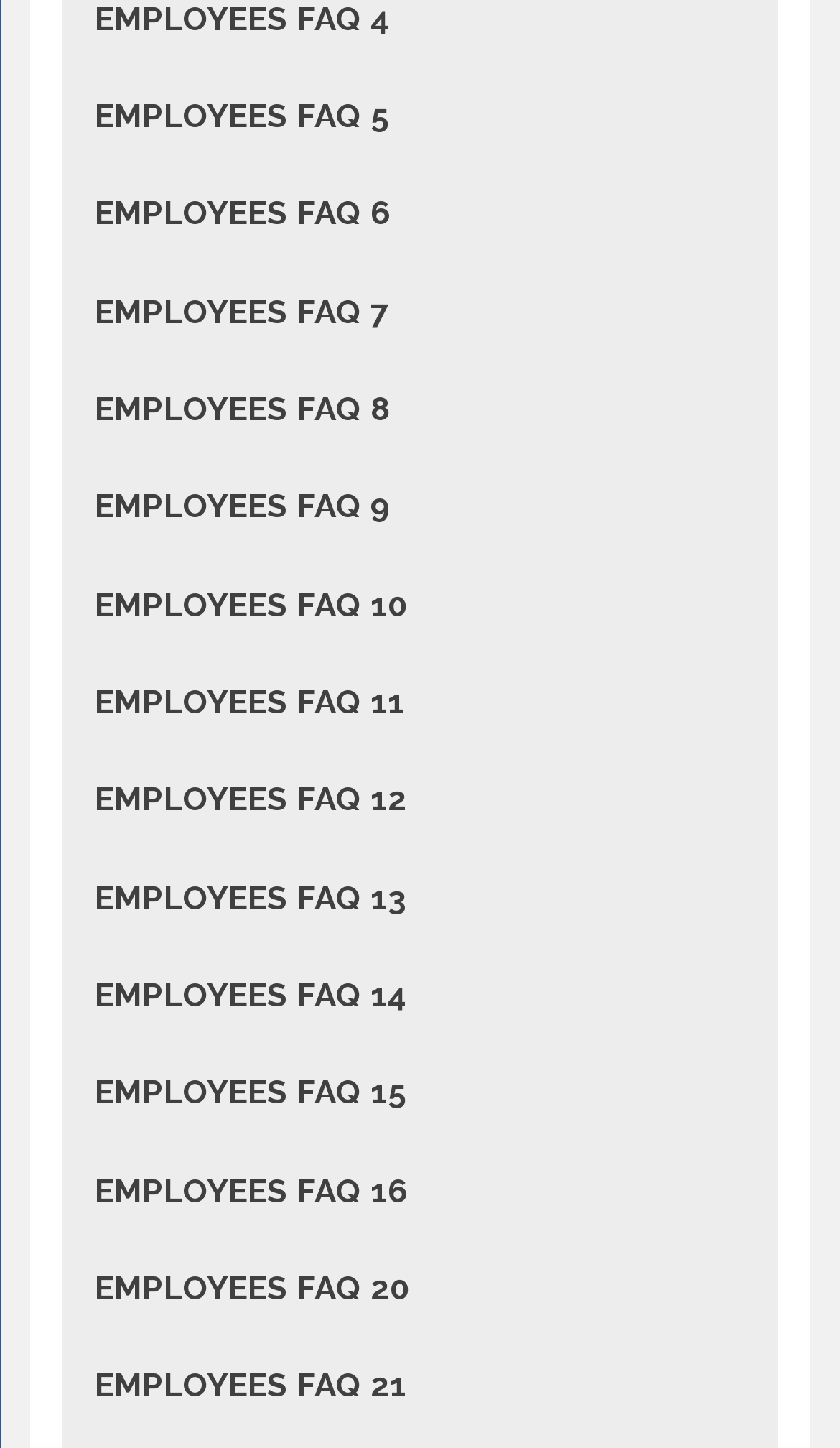Locate the bounding box coordinates of the area to click to fulfill this instruction: "view EMPLOYEES FAQ 10". The bounding box should be presented as four float numbers between 0 and 1, in the order [left, top, right, bottom].

[0.074, 0.384, 0.926, 0.452]